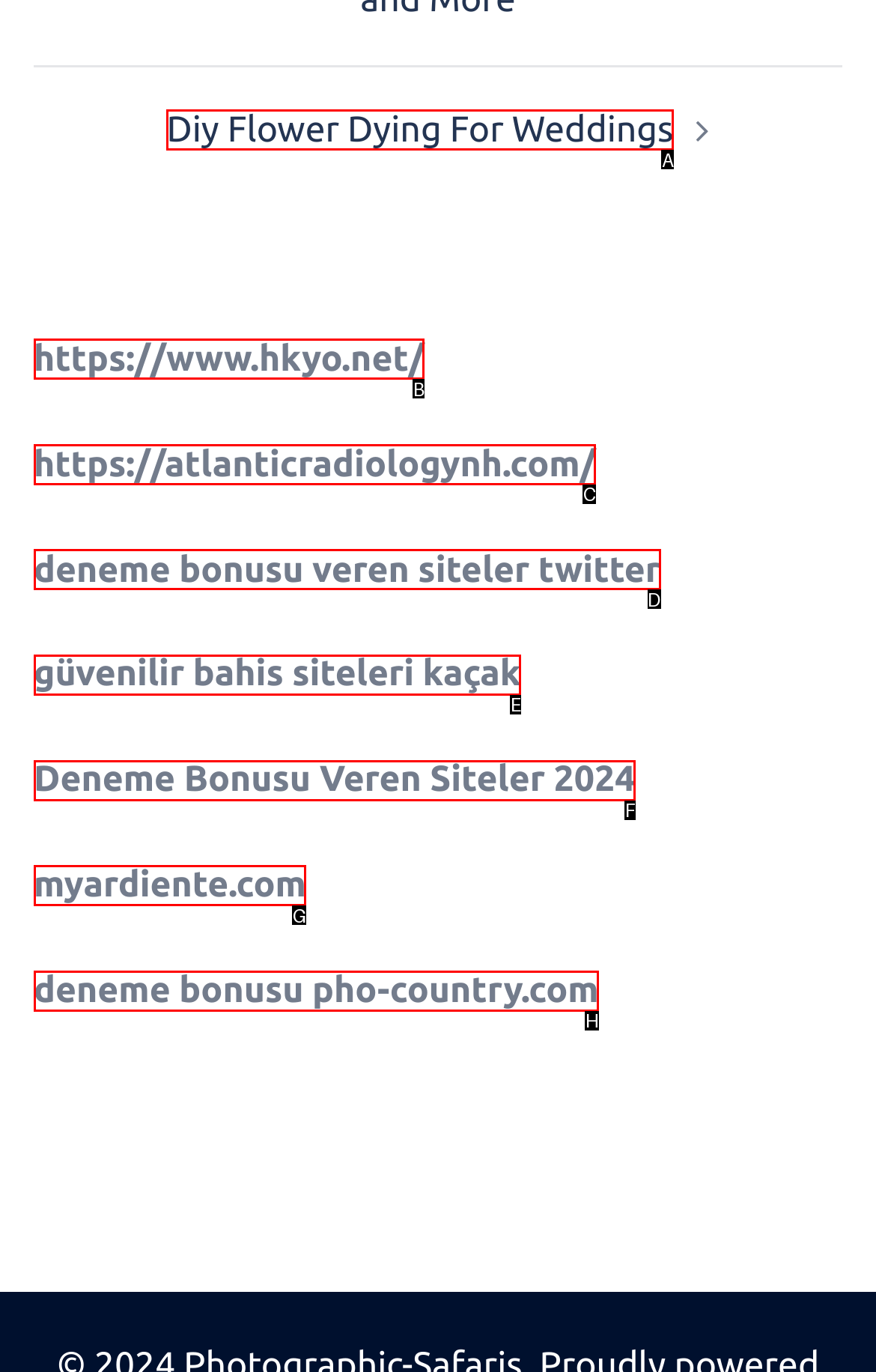Identify which HTML element matches the description: güvenilir bahis siteleri kaçak
Provide your answer in the form of the letter of the correct option from the listed choices.

E